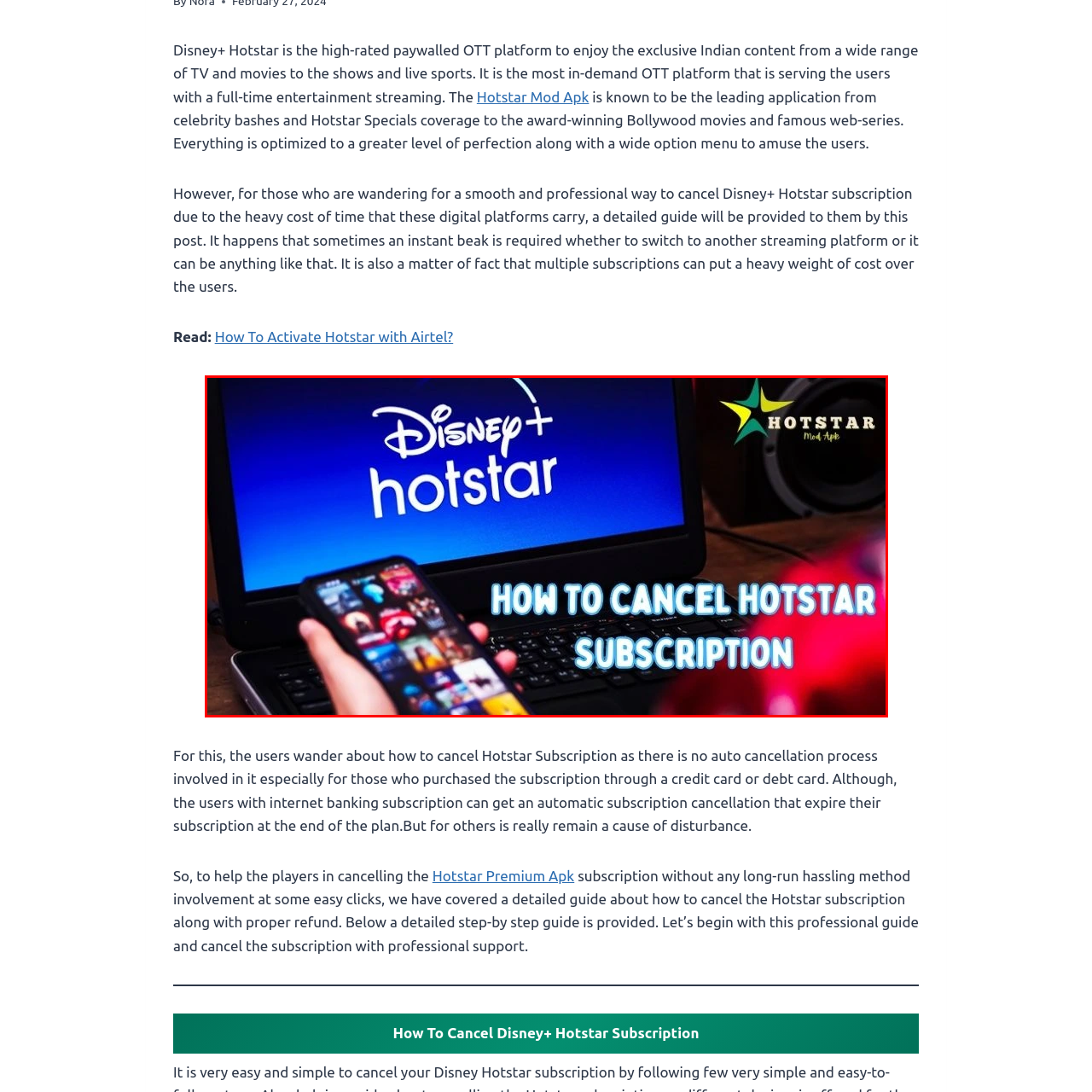What is the device being held in the foreground?
Please closely examine the image within the red bounding box and provide a detailed answer based on the visual information.

In the foreground, a hand holds a smartphone, showcasing a vibrant collection of media options, highlighting the diverse entertainment available on the service.